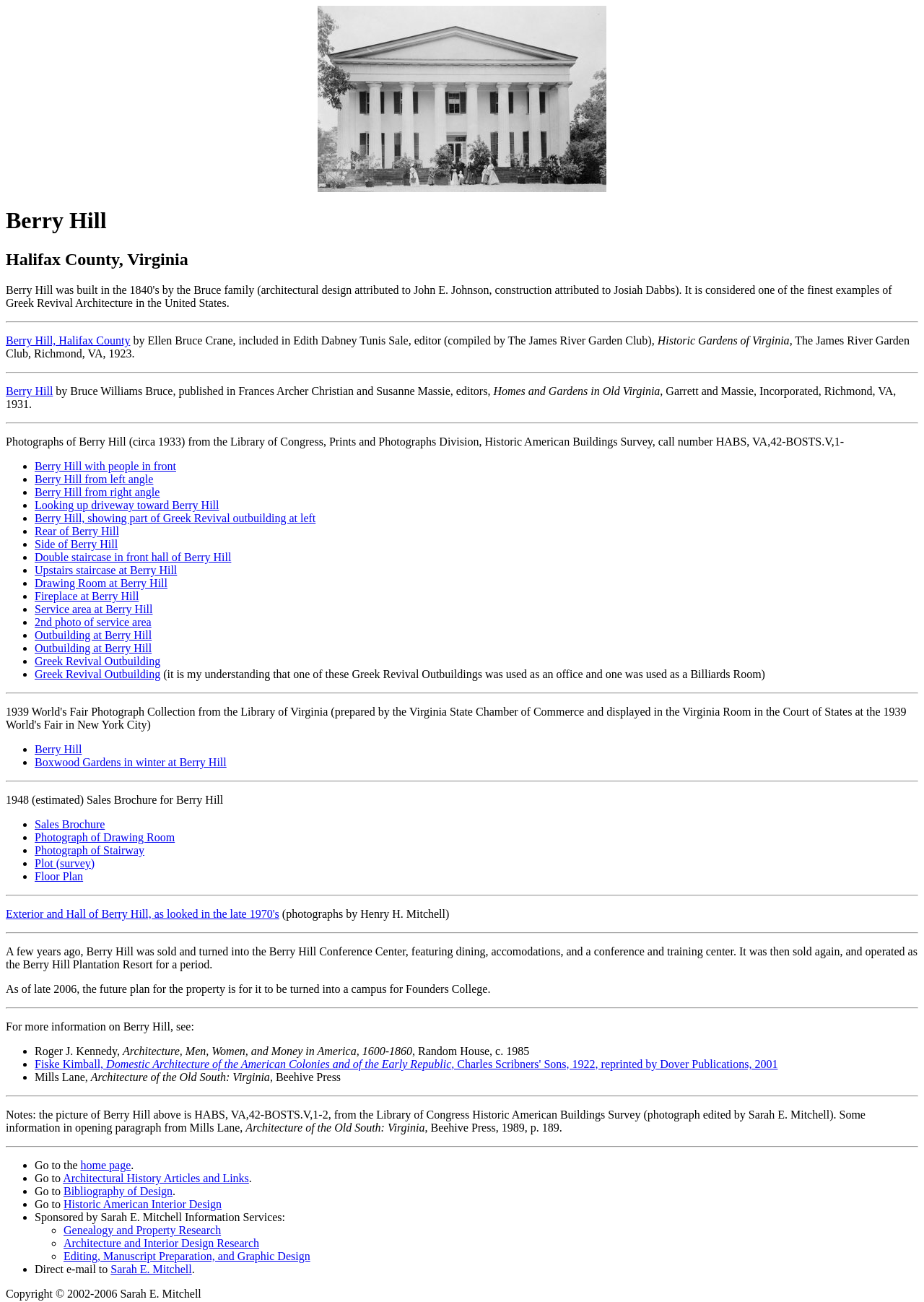Explain the webpage's design and content in an elaborate manner.

The webpage is about Berry Hill, a Greek Revival Mansion located in Halifax County, Virginia. At the top of the page, there is an image of Berry Hill, accompanied by a heading with the same name. Below the image, there are two headings, "Berry Hill" and "Halifax County, Virginia", which provide the location of the mansion.

Following the headings, there is a horizontal separator, and then a link to "Berry Hill, Halifax County" and a paragraph of text describing the mansion's history, including its inclusion in the book "Historic Gardens of Virginia" and its publication details.

Below this text, there is another horizontal separator, and then a series of links to photographs of Berry Hill, including images of the mansion from different angles, its interior, and its outbuildings. These links are organized in a list, with each item preceded by a bullet point.

After the list of links, there is another horizontal separator, and then a paragraph of text describing the history of Berry Hill, including its sale and conversion into a conference center and resort, and its current planned use as a campus for Founders College.

Finally, there is a horizontal separator, and then a section providing additional resources for learning more about Berry Hill, including a book titled "Architecture, Men, Women, and Money in America, 1600-1860" by Roger J. Kennedy.